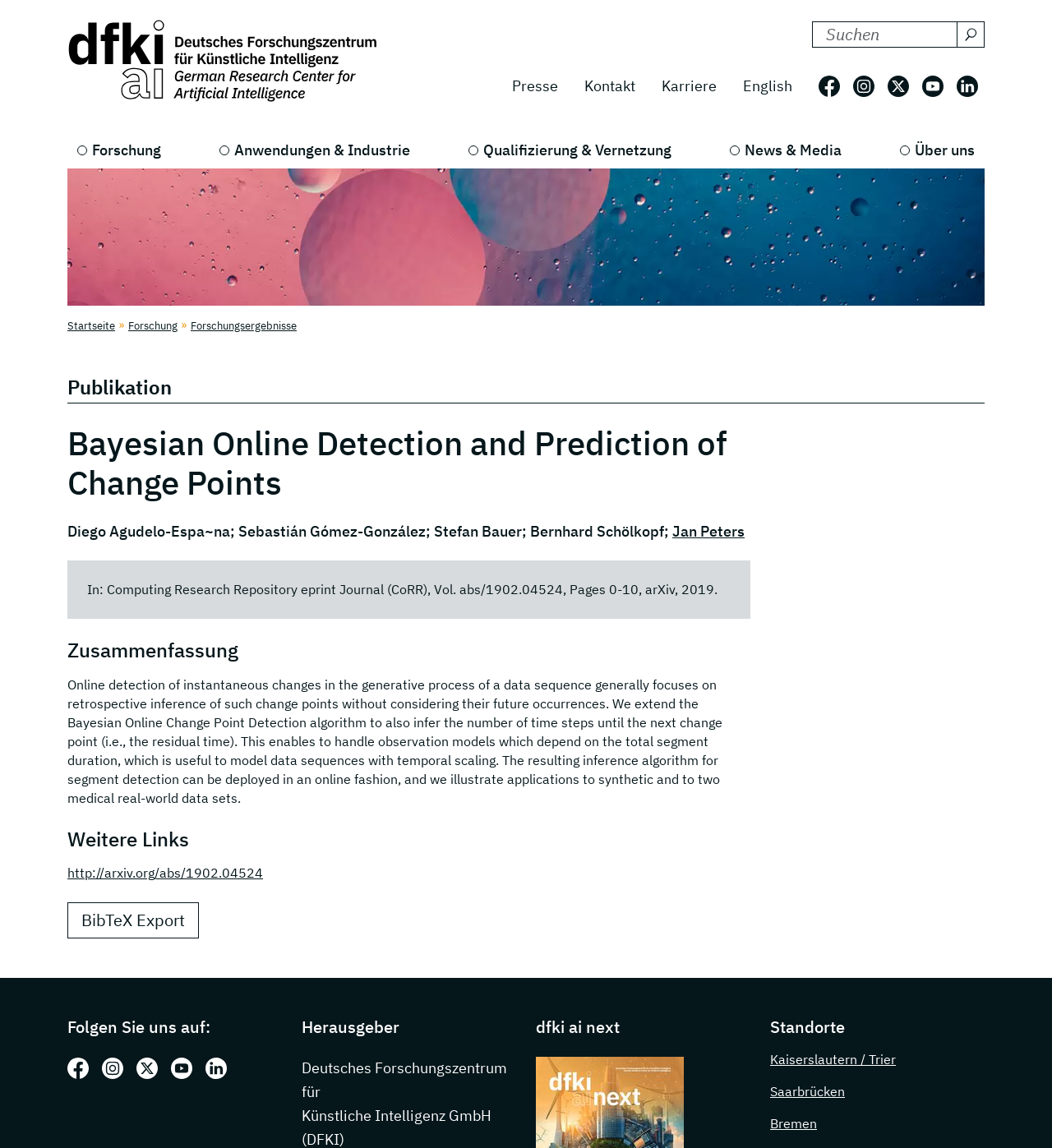How many social media platforms are listed to follow?
Based on the image, give a one-word or short phrase answer.

5